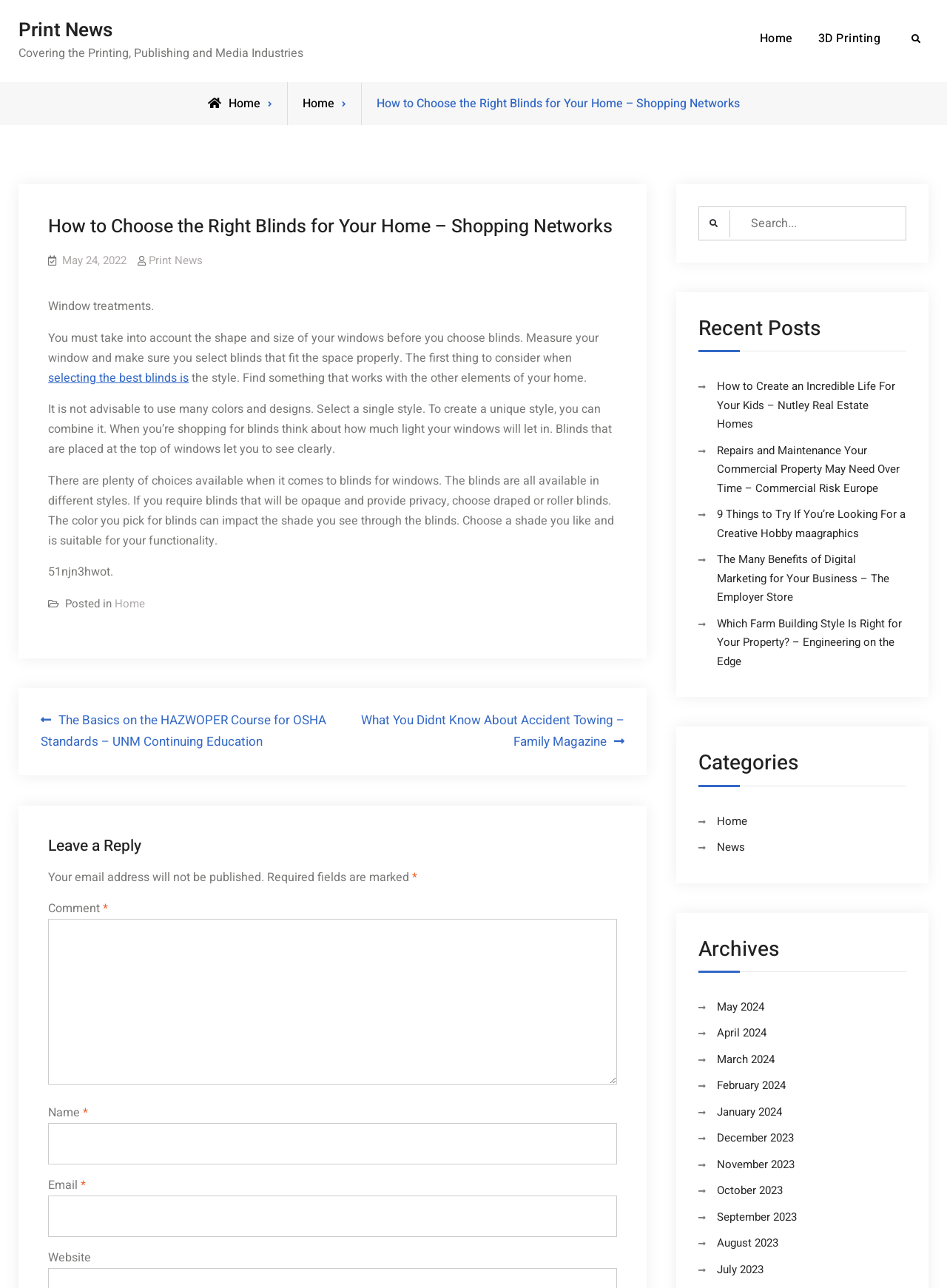Identify the bounding box coordinates for the region of the element that should be clicked to carry out the instruction: "Choose a category". The bounding box coordinates should be four float numbers between 0 and 1, i.e., [left, top, right, bottom].

[0.738, 0.581, 0.957, 0.61]